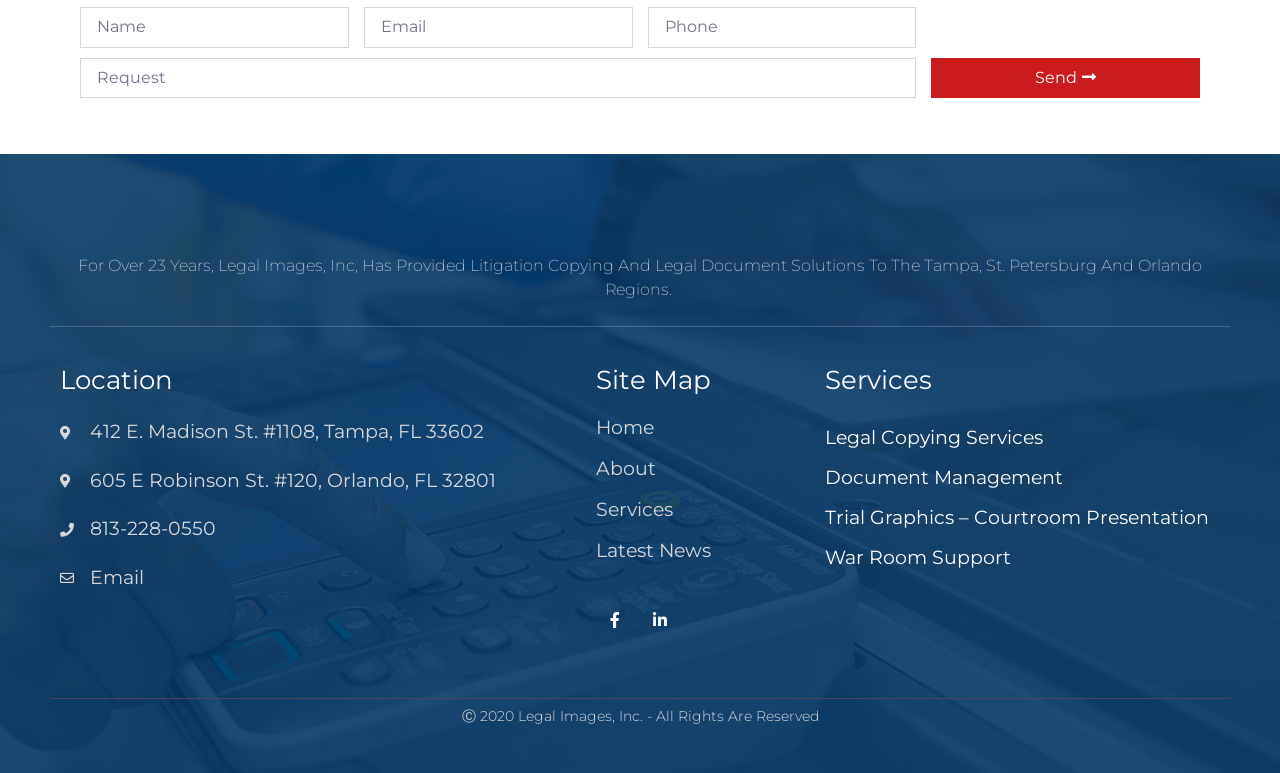Identify the bounding box coordinates of the clickable region required to complete the instruction: "Read the previous post about Professional Septic Tank Pumping in Simi Valley". The coordinates should be given as four float numbers within the range of 0 and 1, i.e., [left, top, right, bottom].

None